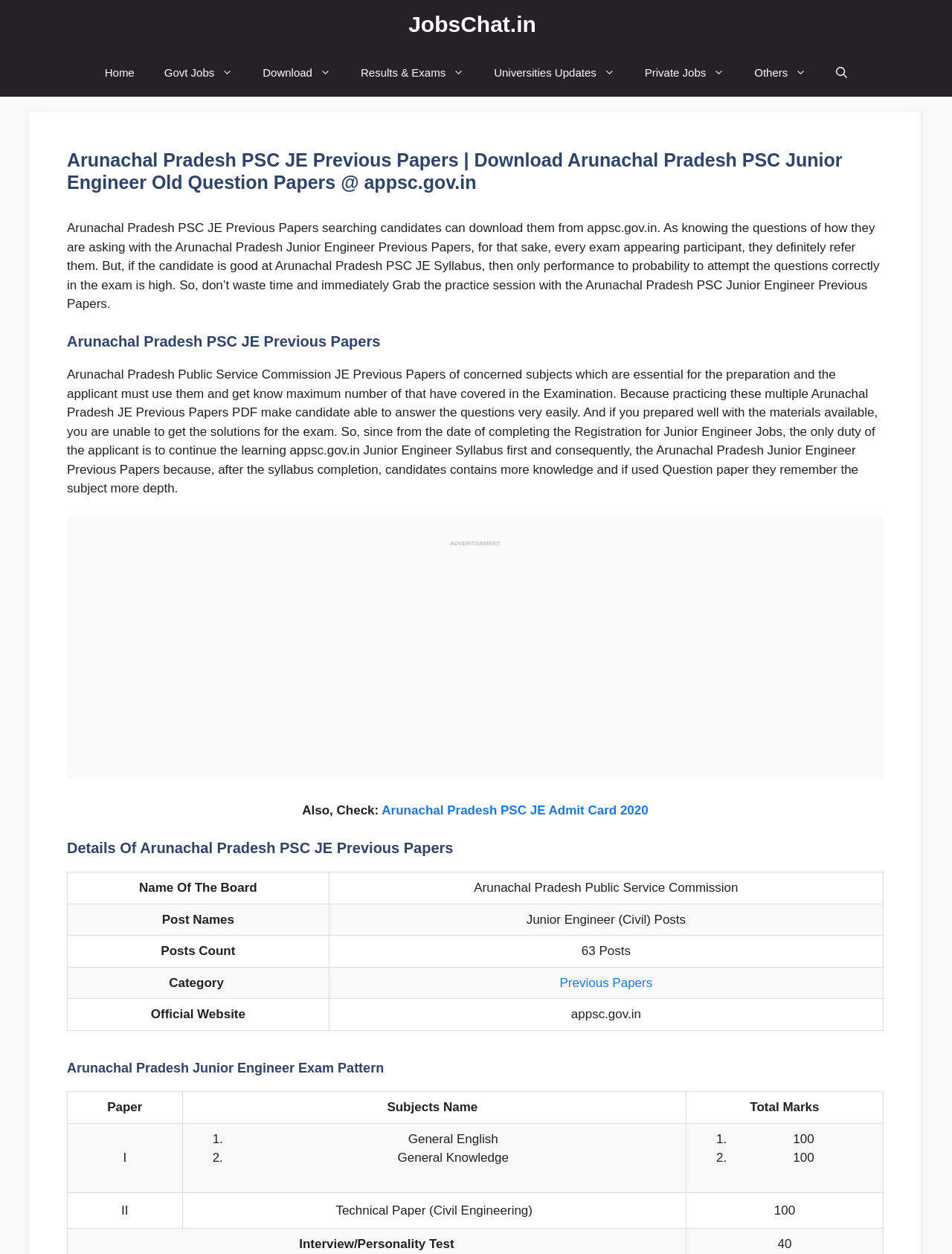Please provide a brief answer to the following inquiry using a single word or phrase:
What is the total marks for Paper I?

100